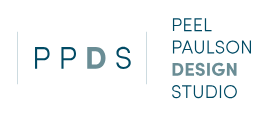What is emphasized in the full name of the design studio?
Using the visual information, respond with a single word or phrase.

DESIGN